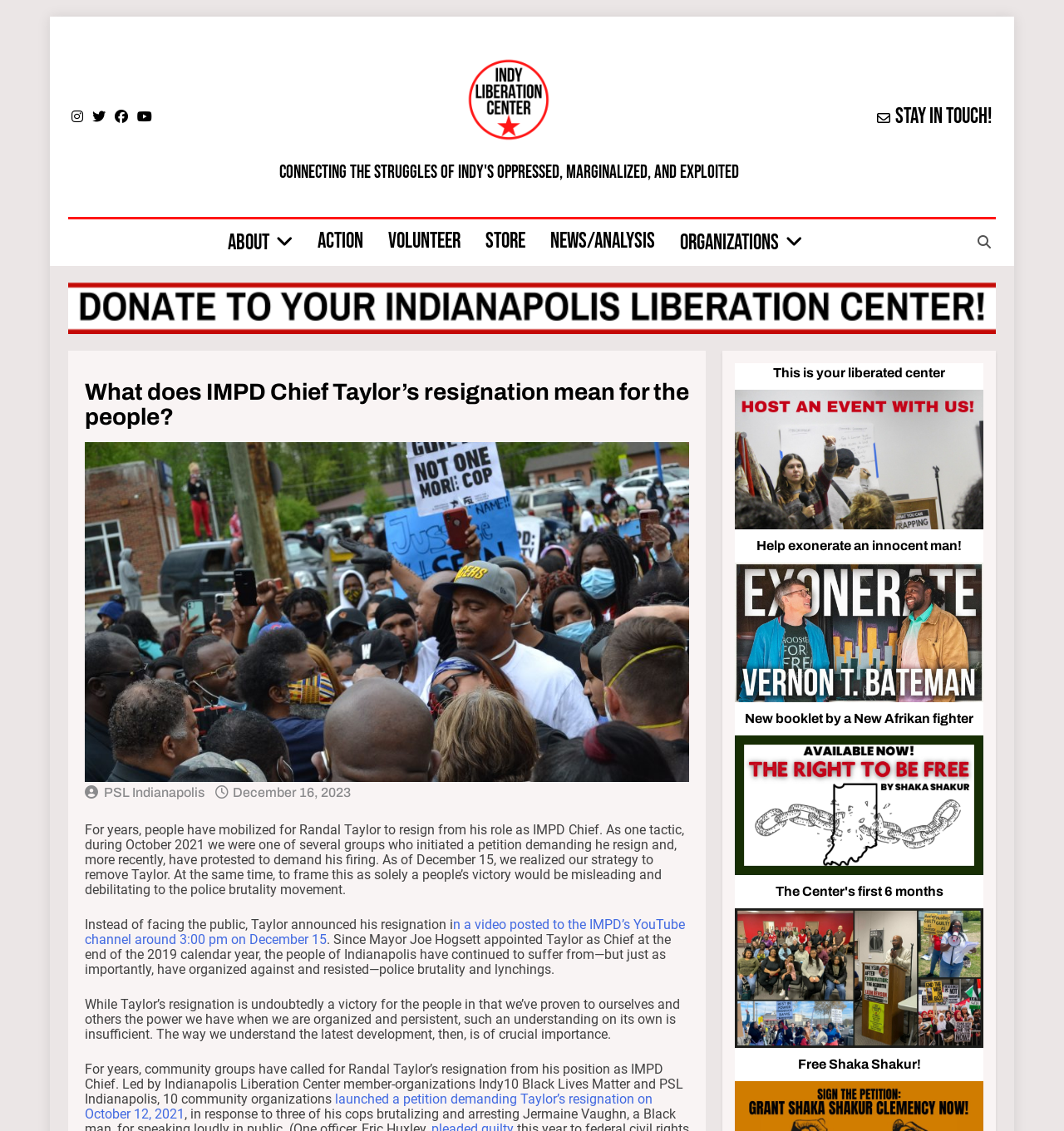Provide a brief response to the question below using a single word or phrase: 
What is the name of the YouTube channel where Taylor announced his resignation?

IMPD's YouTube channel